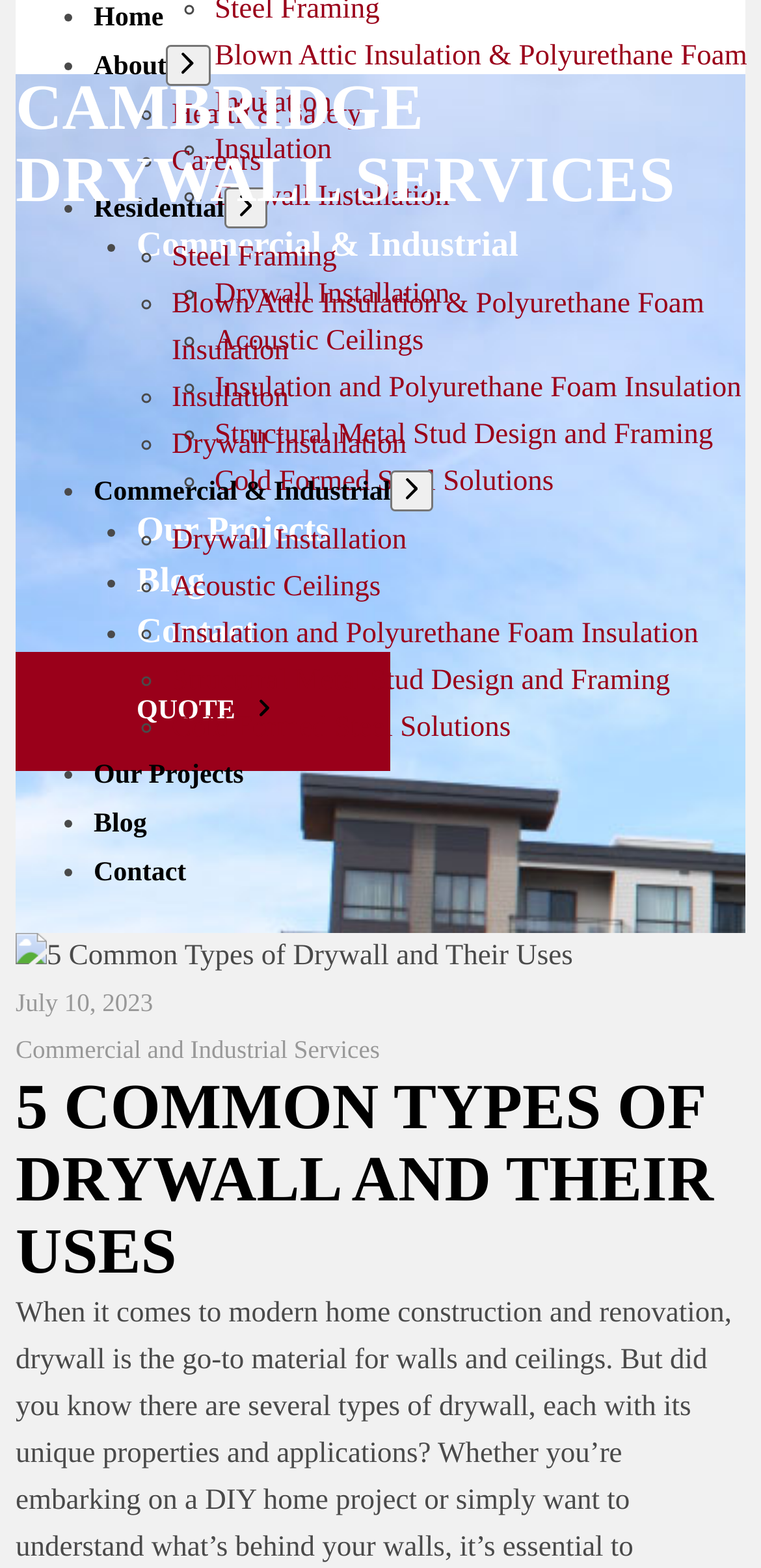Provide the bounding box for the UI element matching this description: "Blog".

[0.179, 0.357, 0.269, 0.382]